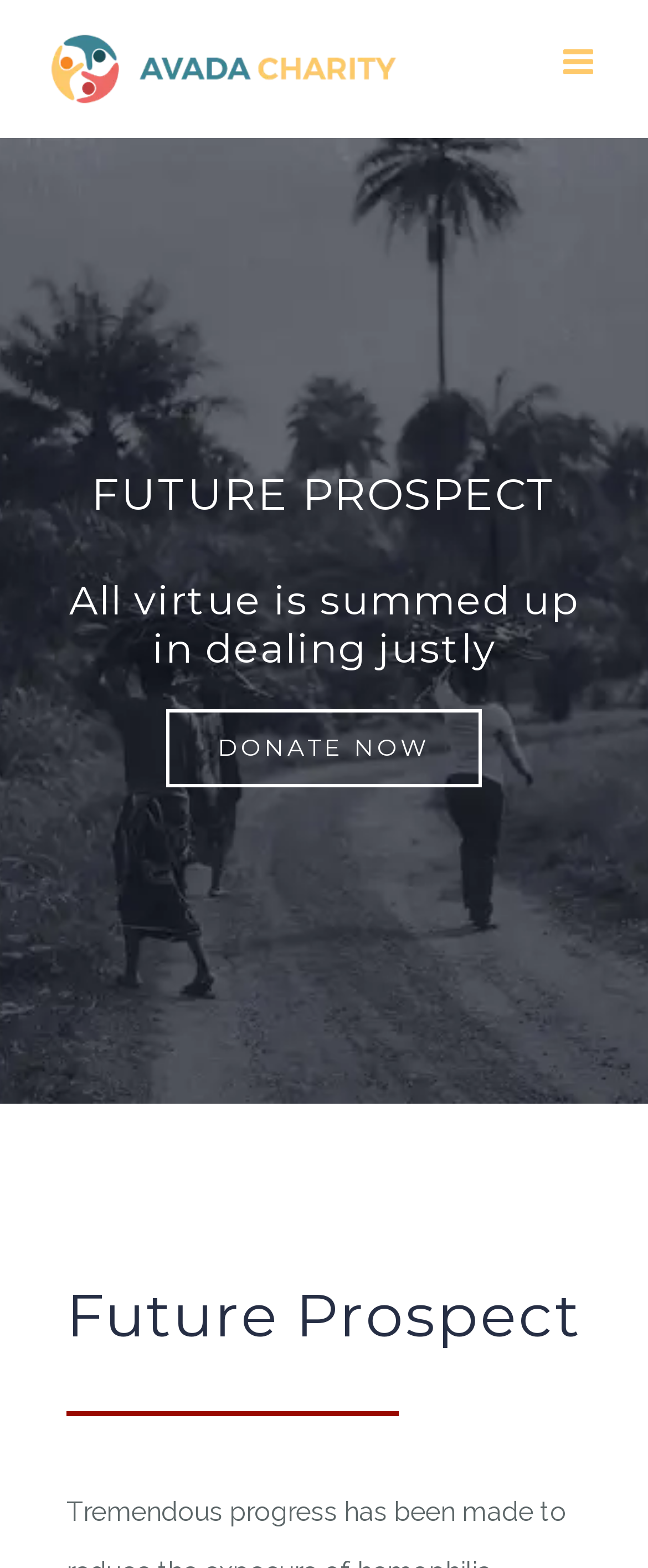Please find the bounding box for the UI component described as follows: "DONATE NOW".

[0.256, 0.452, 0.744, 0.502]